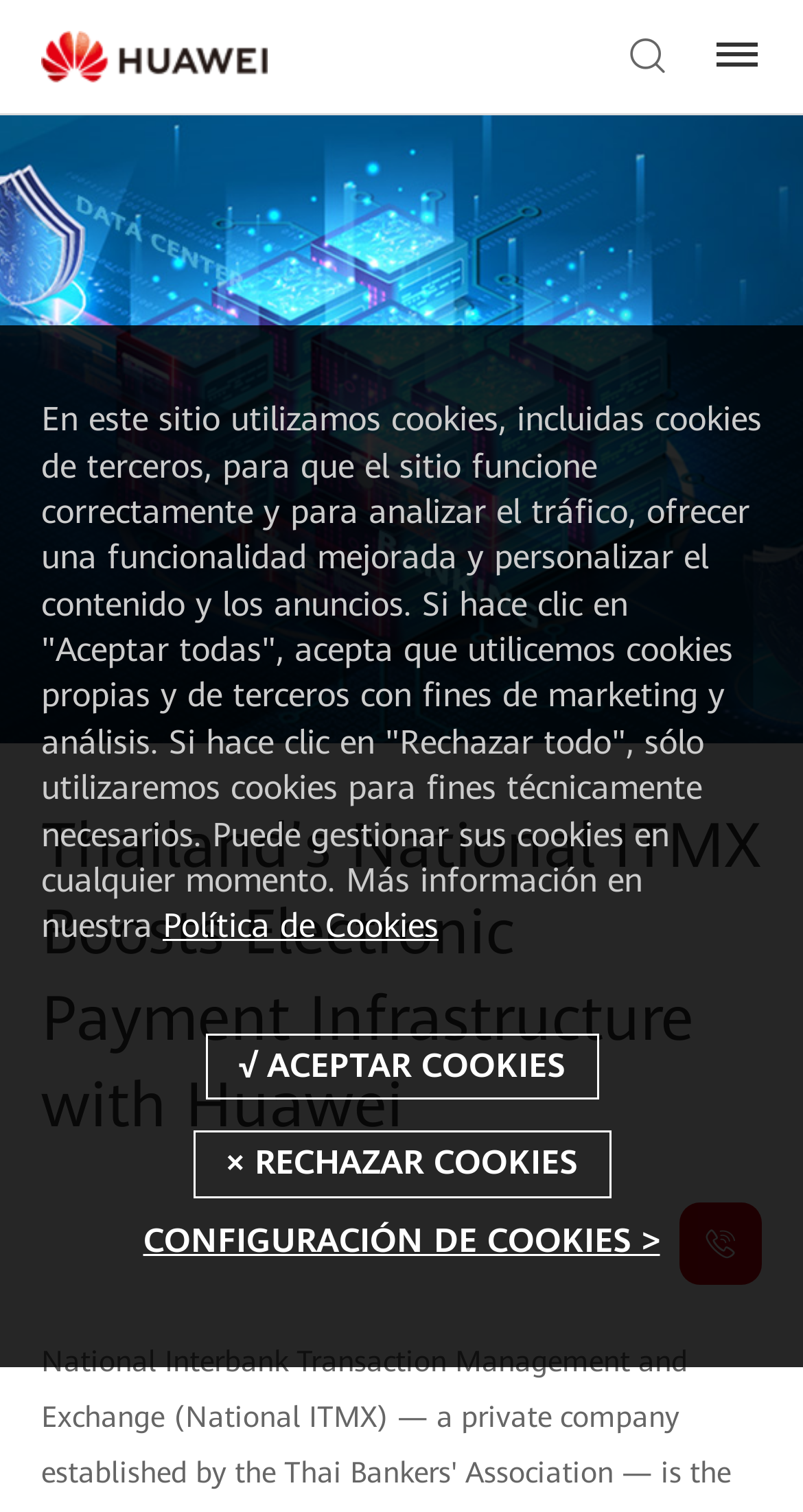Write a detailed summary of the webpage.

The webpage is about Huawei's collaboration with National ITMX to boost electronic payment infrastructure. At the top left corner, there is a Huawei logo, which is an image link. On the top right corner, there are three icons, including a link with a '\ue603' symbol, a textbox, and a link with a '\ue66c' symbol. 

Below the icons, there is a heading that summarizes the content of the webpage, stating that Thailand's National ITMX has boosted its electronic payment infrastructure with Huawei's solution. 

Further down, there is a paragraph of static text that explains the website's cookie policy. This text is located at the center of the page and spans almost the entire width. Within this text, there is a link to the 'Política de Cookies' (Cookie Policy). 

Below the cookie policy text, there are two buttons, '√ ACEPTAR COOKIES' (Accept Cookies) and '× RECHAZAR COOKIES' (Reject Cookies), which are positioned side by side. 

At the bottom of the page, there is a link 'CONFIGURACIÓN DE COOKIES >' (Cookie Settings) that allows users to configure their cookie preferences.